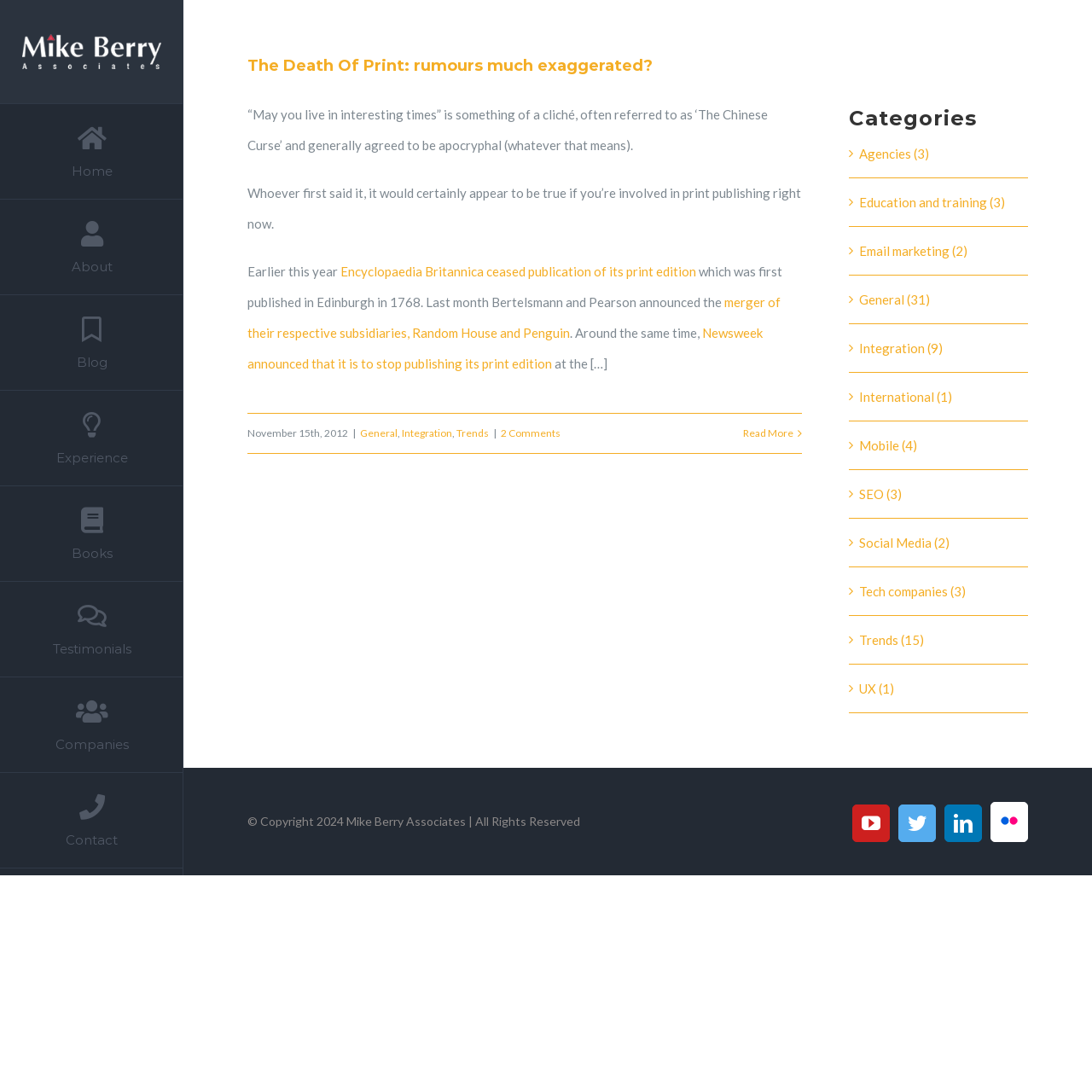Please identify the bounding box coordinates of the region to click in order to complete the task: "Click the 'Home' link". The coordinates must be four float numbers between 0 and 1, specified as [left, top, right, bottom].

[0.0, 0.094, 0.168, 0.183]